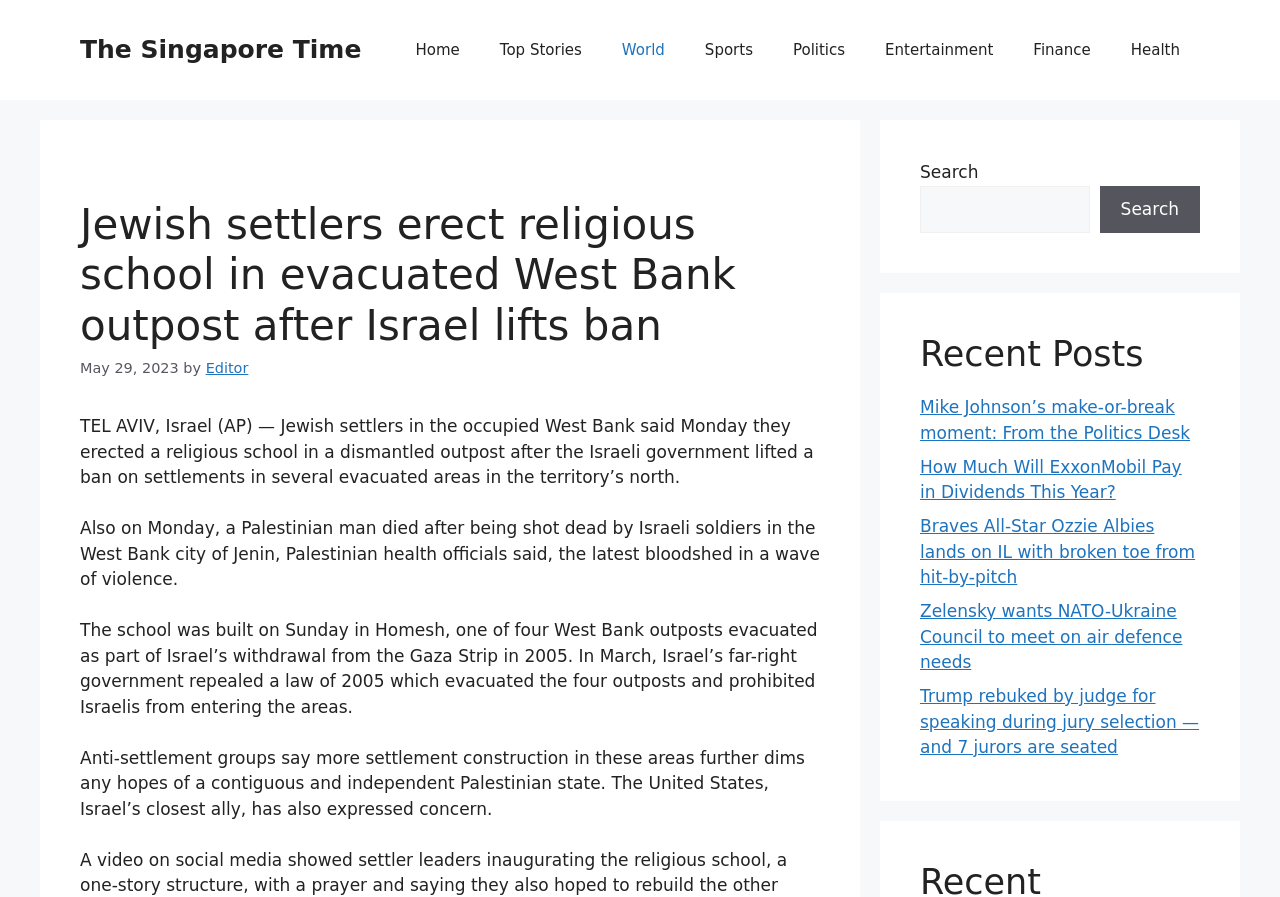What is the main title displayed on this webpage?

Jewish settlers erect religious school in evacuated West Bank outpost after Israel lifts ban